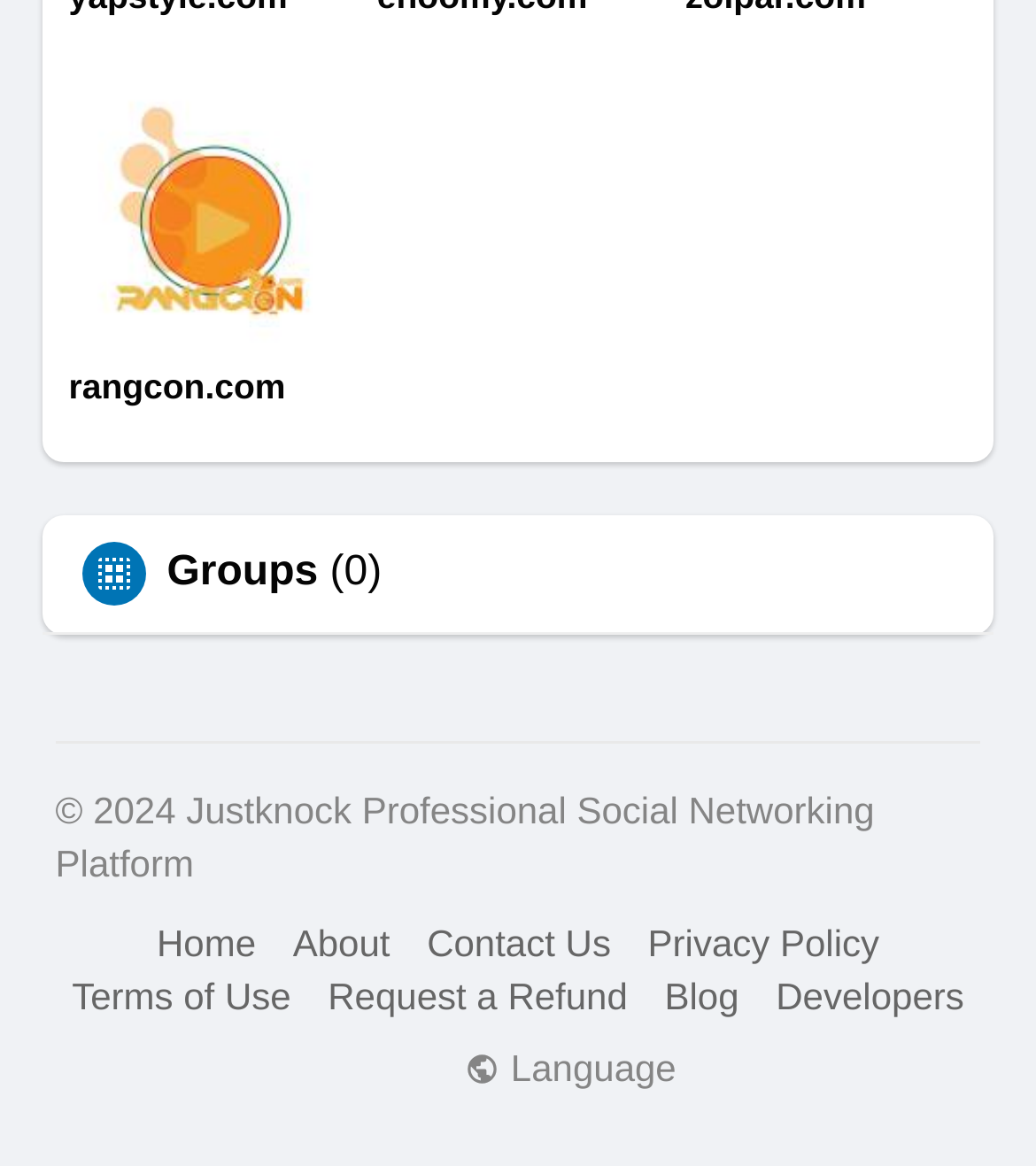Determine the bounding box coordinates of the area to click in order to meet this instruction: "Click the link to view the terms of use".

[0.069, 0.836, 0.281, 0.873]